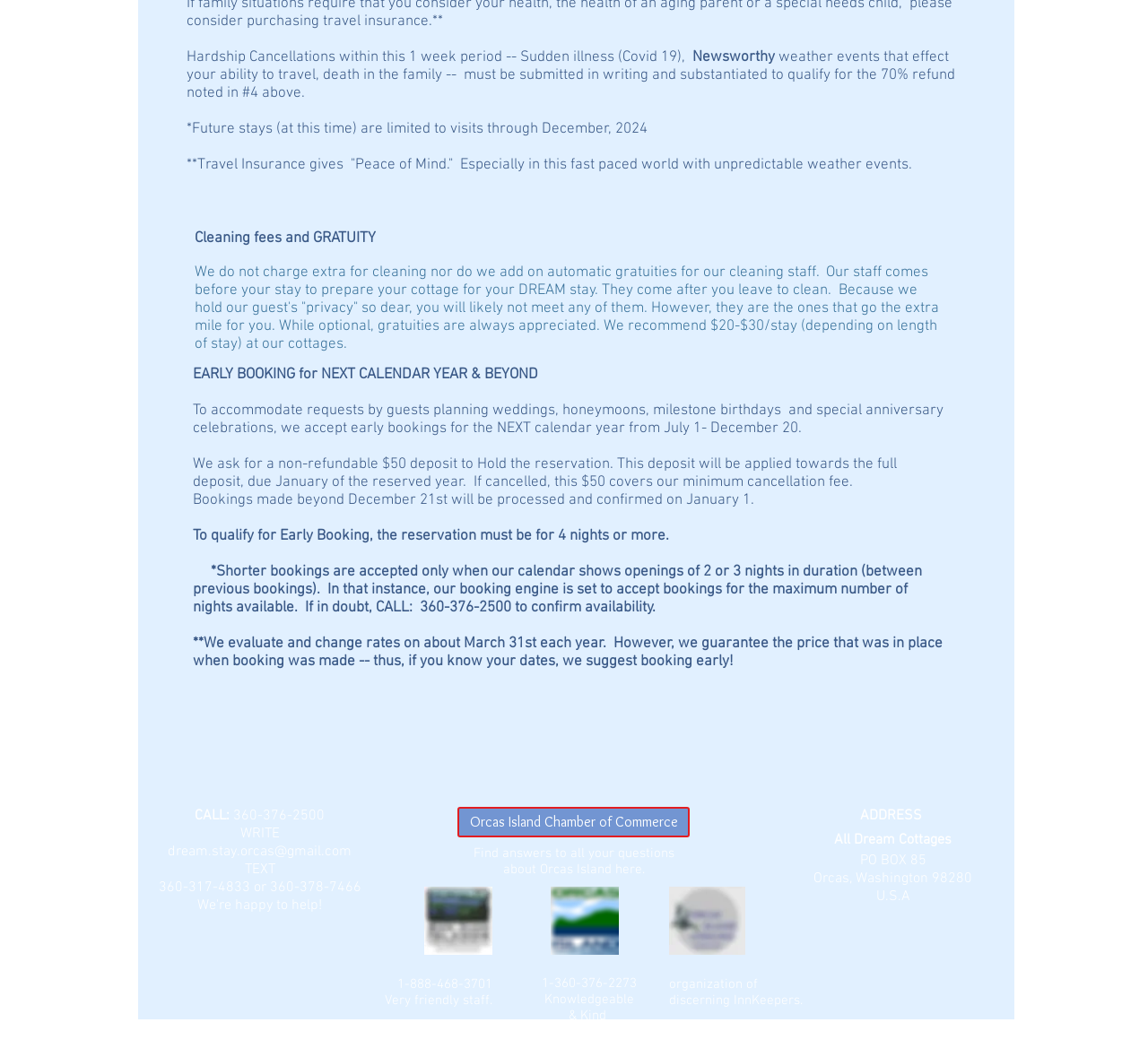What is the phone number to call for booking or inquiries?
Answer the question with a single word or phrase derived from the image.

360-376-2500